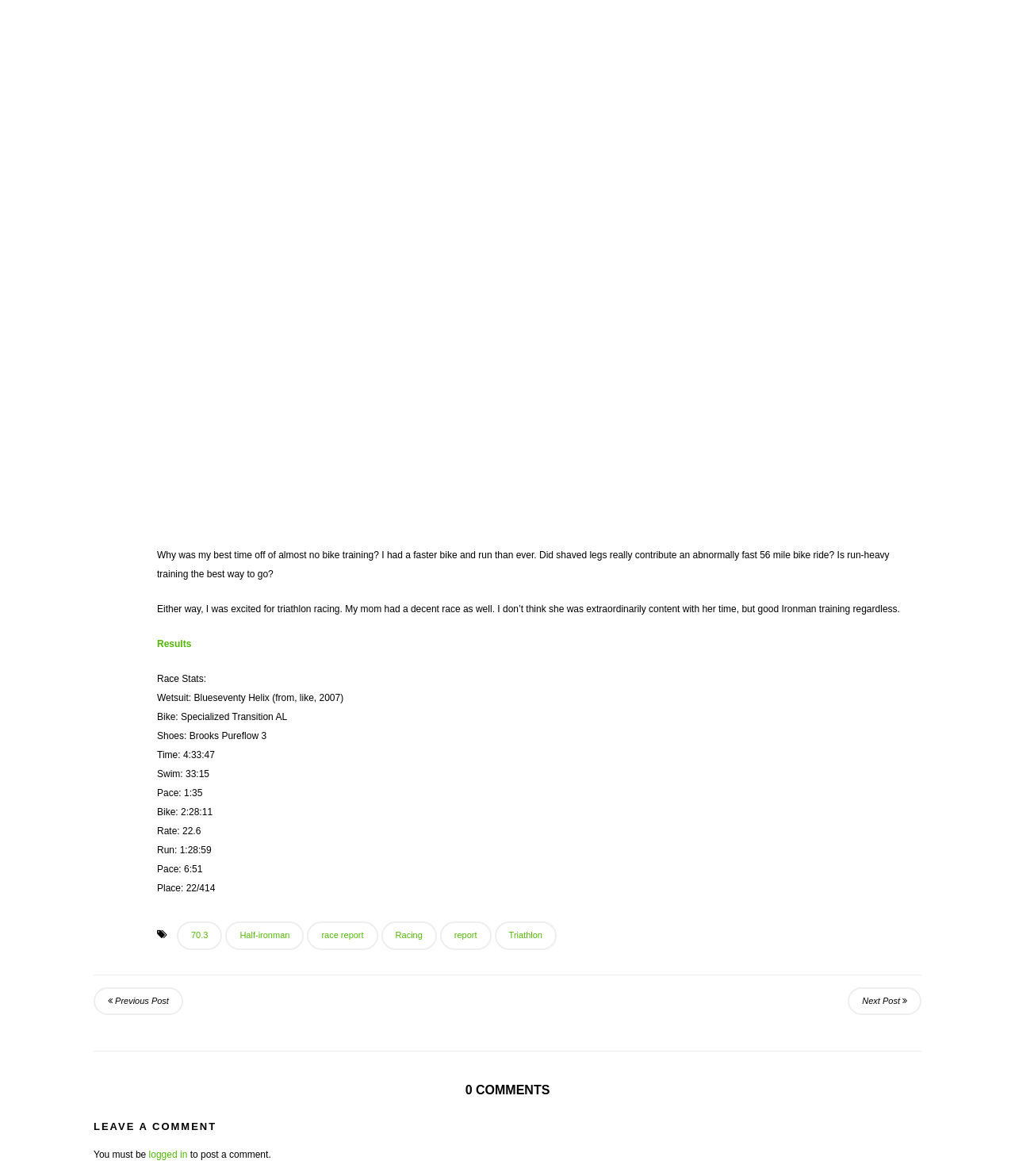Show the bounding box coordinates of the region that should be clicked to follow the instruction: "Click on 'Results'."

[0.155, 0.543, 0.189, 0.552]